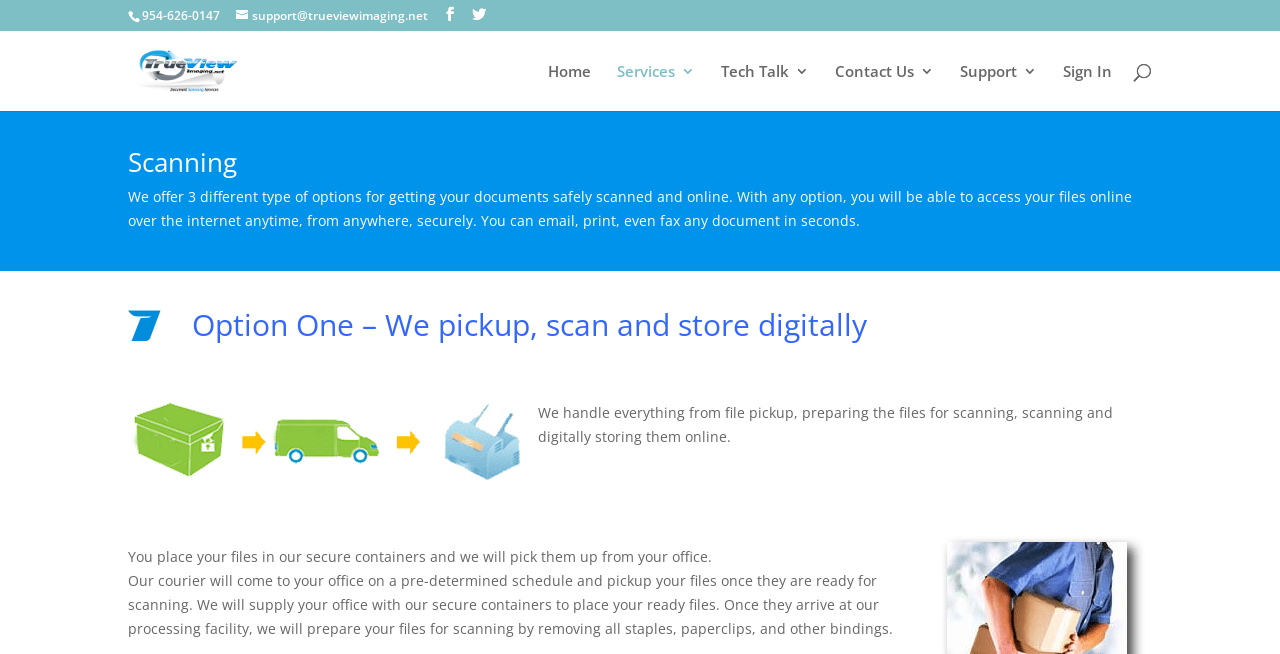Indicate the bounding box coordinates of the clickable region to achieve the following instruction: "Click on the 'Form CRS (PDF)' link."

None